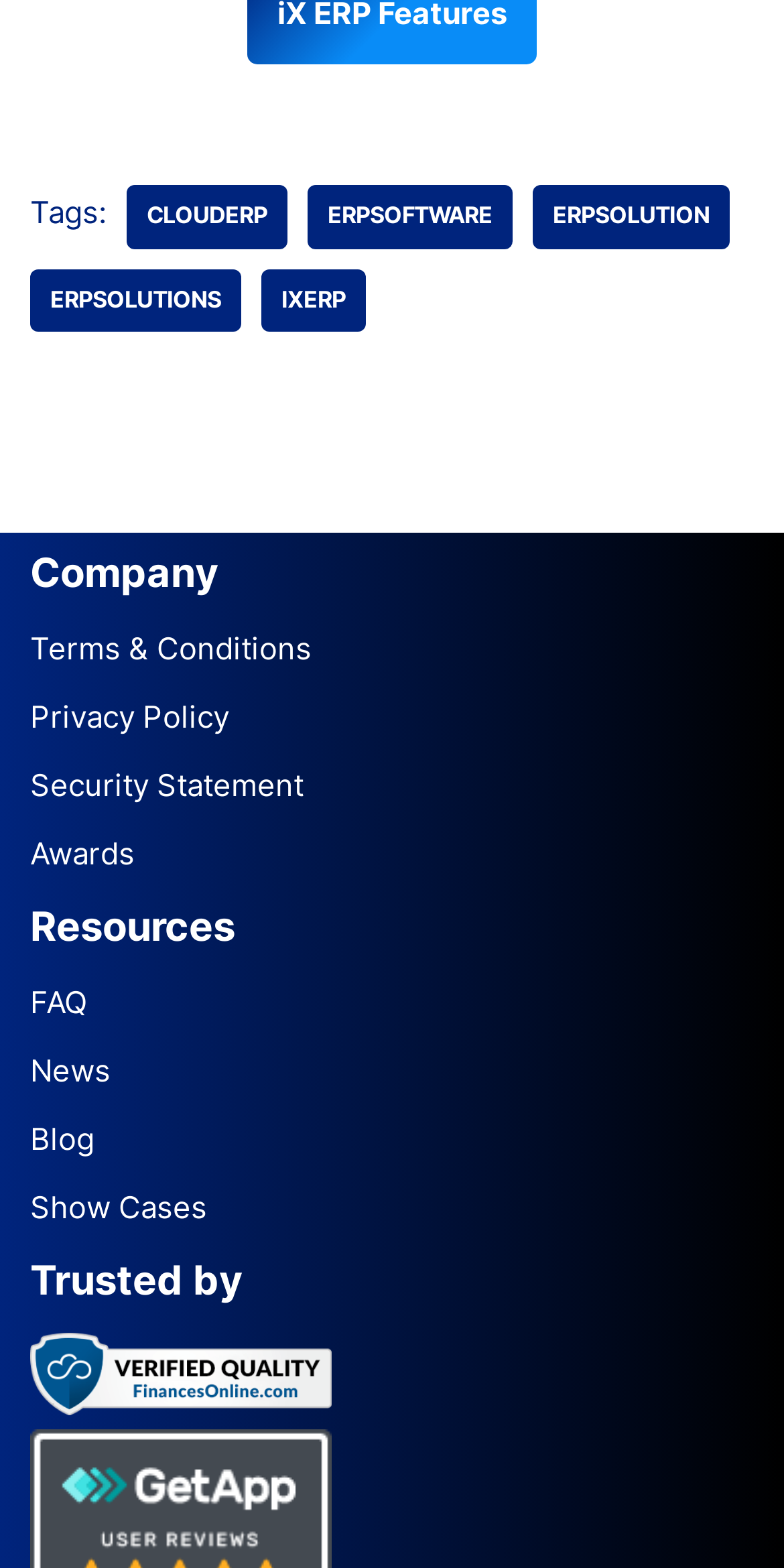Please locate the bounding box coordinates of the element's region that needs to be clicked to follow the instruction: "View Terms & Conditions". The bounding box coordinates should be provided as four float numbers between 0 and 1, i.e., [left, top, right, bottom].

[0.038, 0.401, 0.397, 0.425]